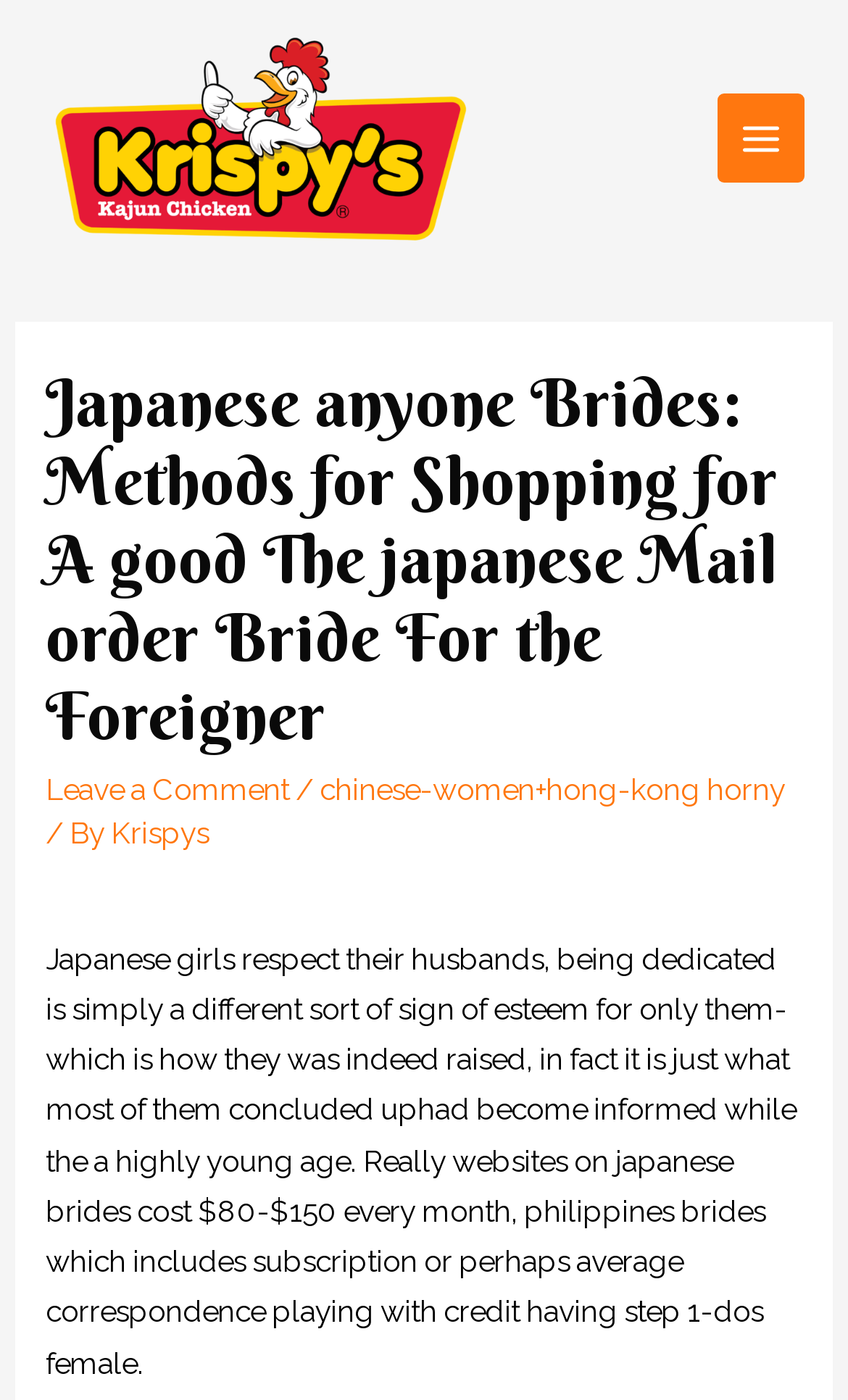Please respond to the question using a single word or phrase:
What is the cost of Japanese brides websites?

$80-$150